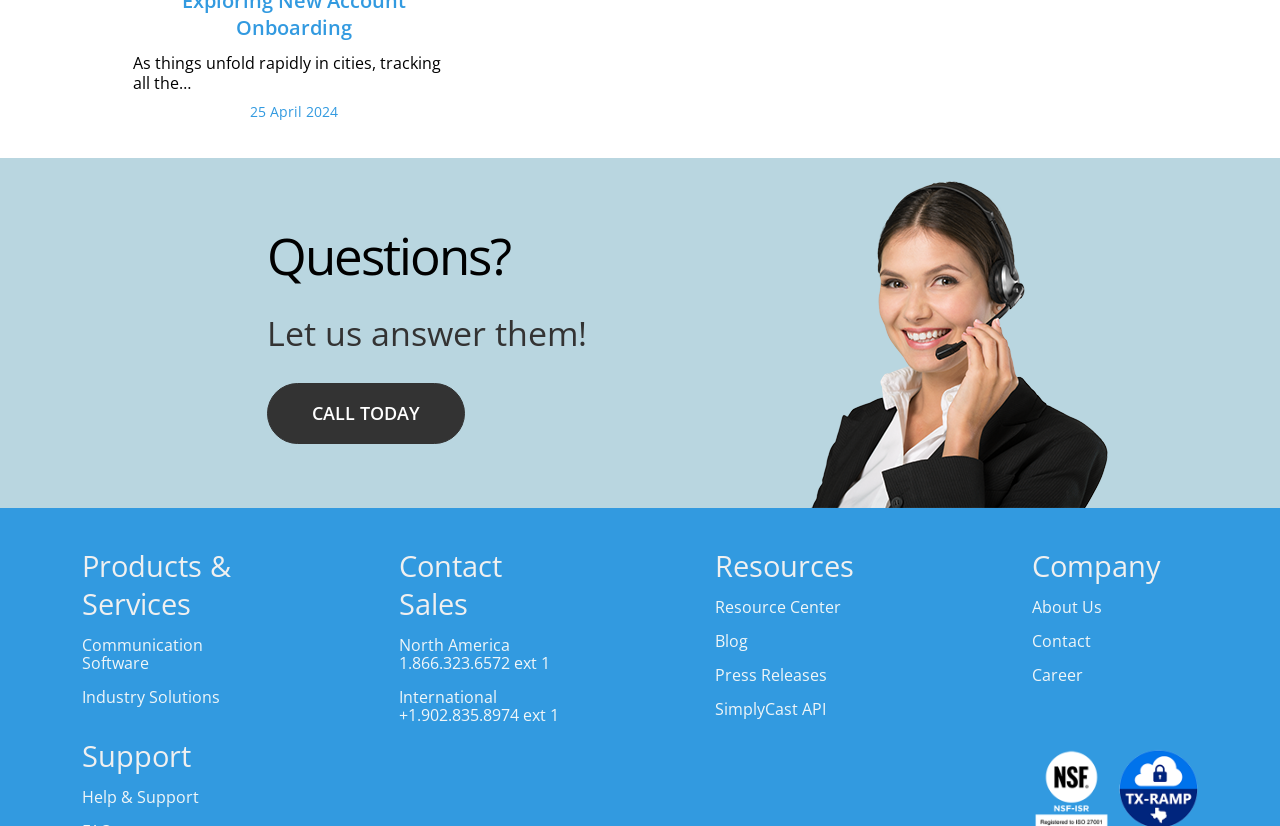What is the name of the company's API?
Provide a concise answer using a single word or phrase based on the image.

SimplyCast API